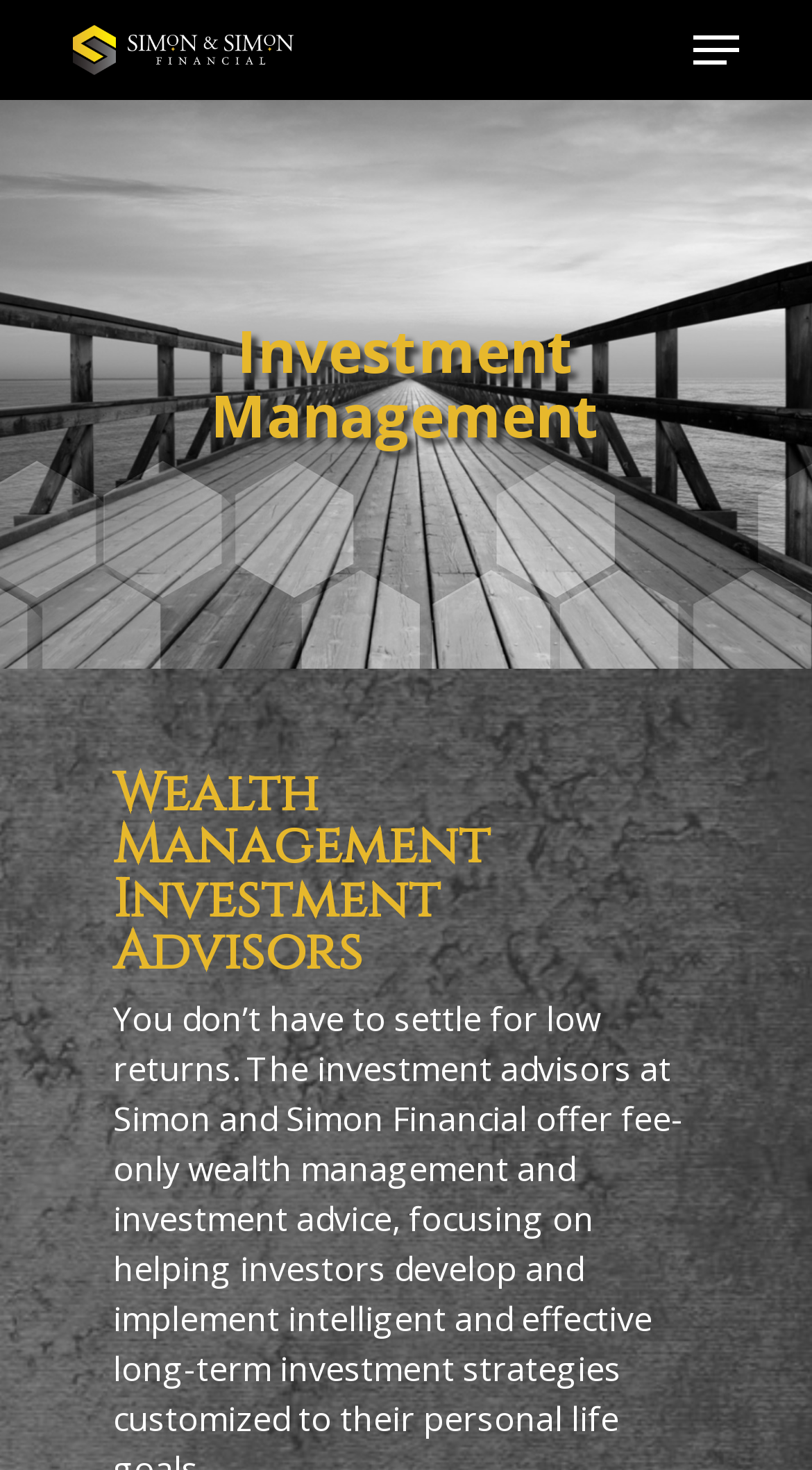How many navigation menu items are there?
Using the image as a reference, answer the question in detail.

I counted the number of links under the 'Navigation Menu', which are 'Home', 'About', 'Blog', 'Events', 'Contact', and the names of the investment advisors.